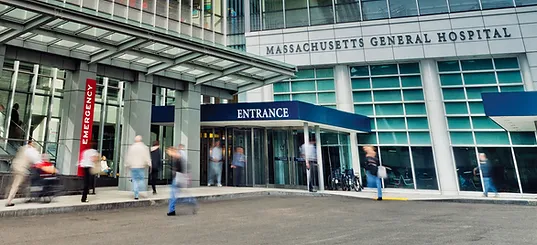What type of facade does the hospital feature? Look at the image and give a one-word or short phrase answer.

Modern glass